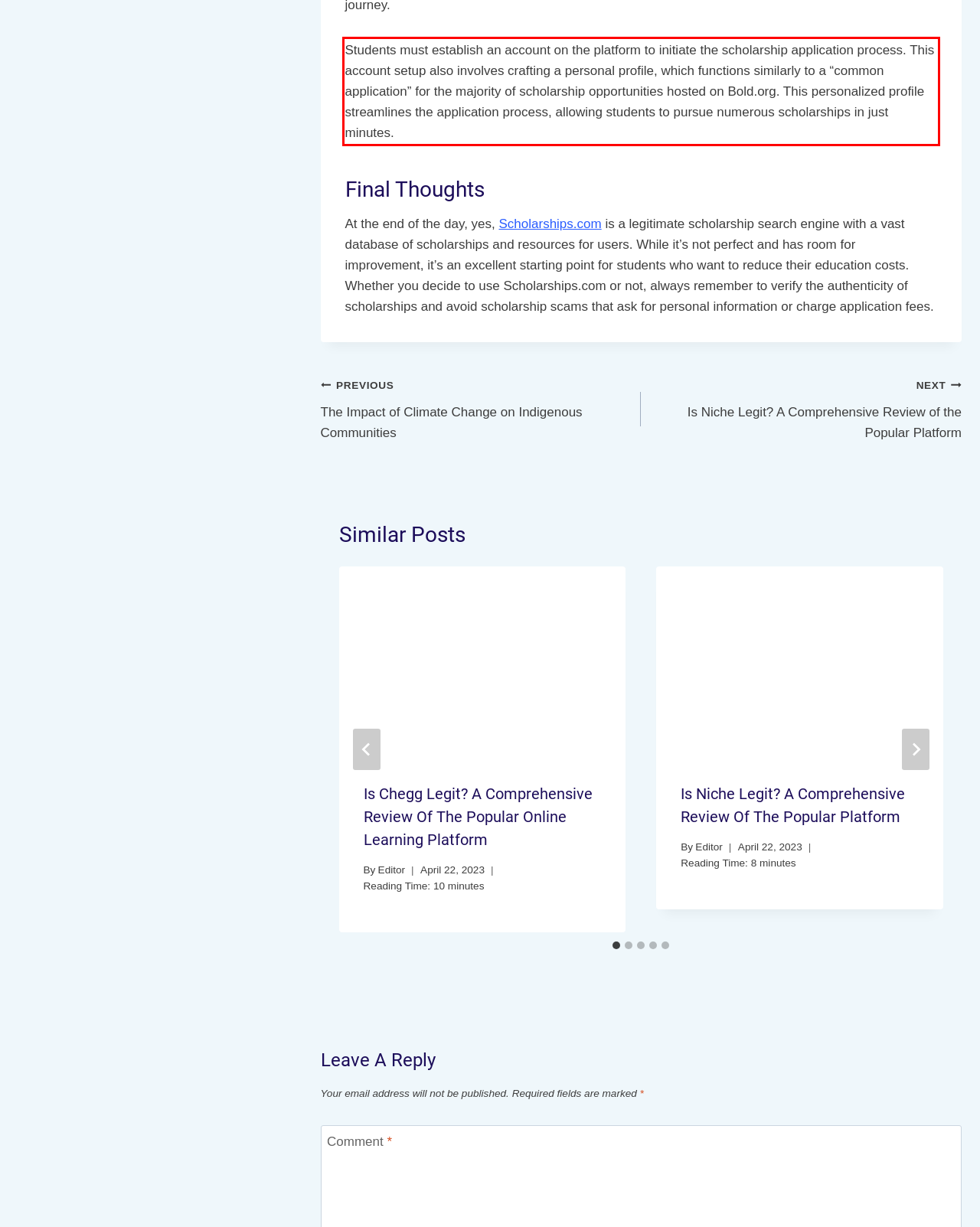Extract and provide the text found inside the red rectangle in the screenshot of the webpage.

Students must establish an account on the platform to initiate the scholarship application process. This account setup also involves crafting a personal profile, which functions similarly to a “common application” for the majority of scholarship opportunities hosted on Bold.org. This personalized profile streamlines the application process, allowing students to pursue numerous scholarships in just minutes.